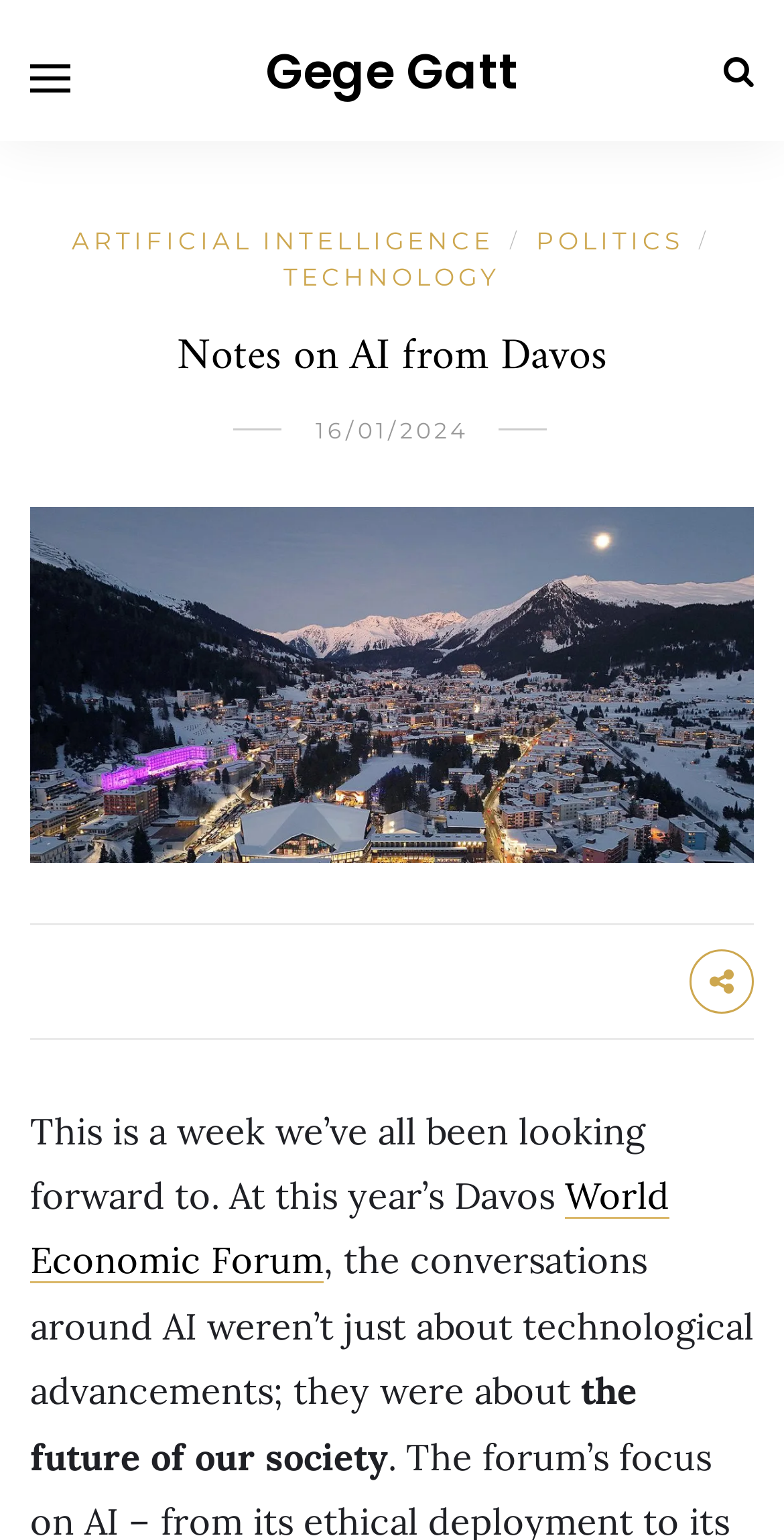What is the topic of the article?
Kindly give a detailed and elaborate answer to the question.

The topic of the article can be inferred by looking at the link elements with the texts 'ARTIFICIAL INTELLIGENCE', 'POLITICS', and 'TECHNOLOGY', which are located at the top of the webpage, indicating that the article is related to AI and its implications on society.